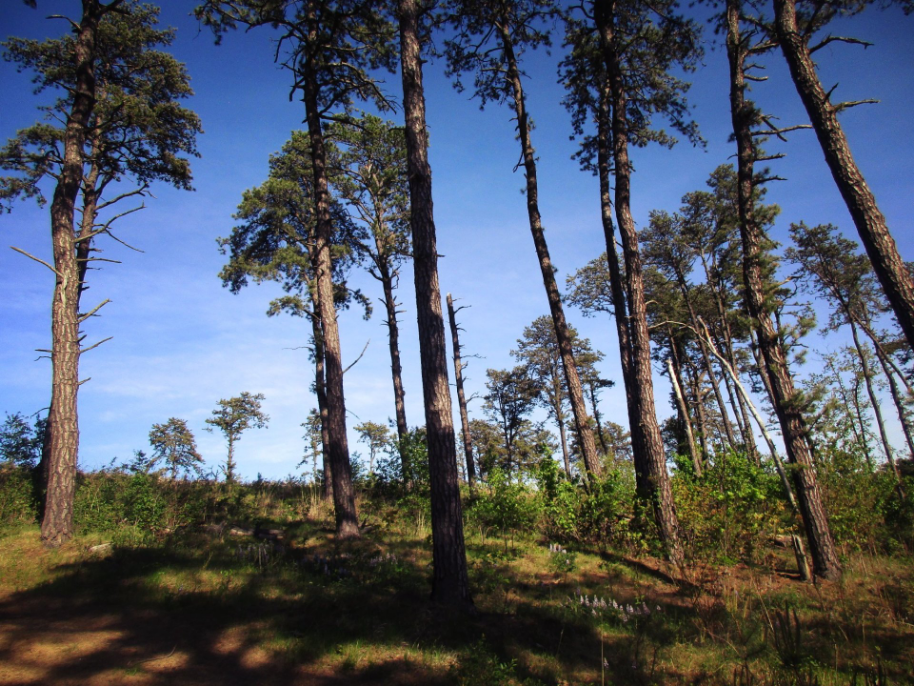What is the color of the sky in the image?
Provide a thorough and detailed answer to the question.

The caption describes the scene as being 'bathed in natural light, highlighting the textures of the tree bark and the vibrant green foliage that punctuates the underbrush' and specifically mentions the sky as being 'bright blue', indicating that the color of the sky in the image is bright blue.